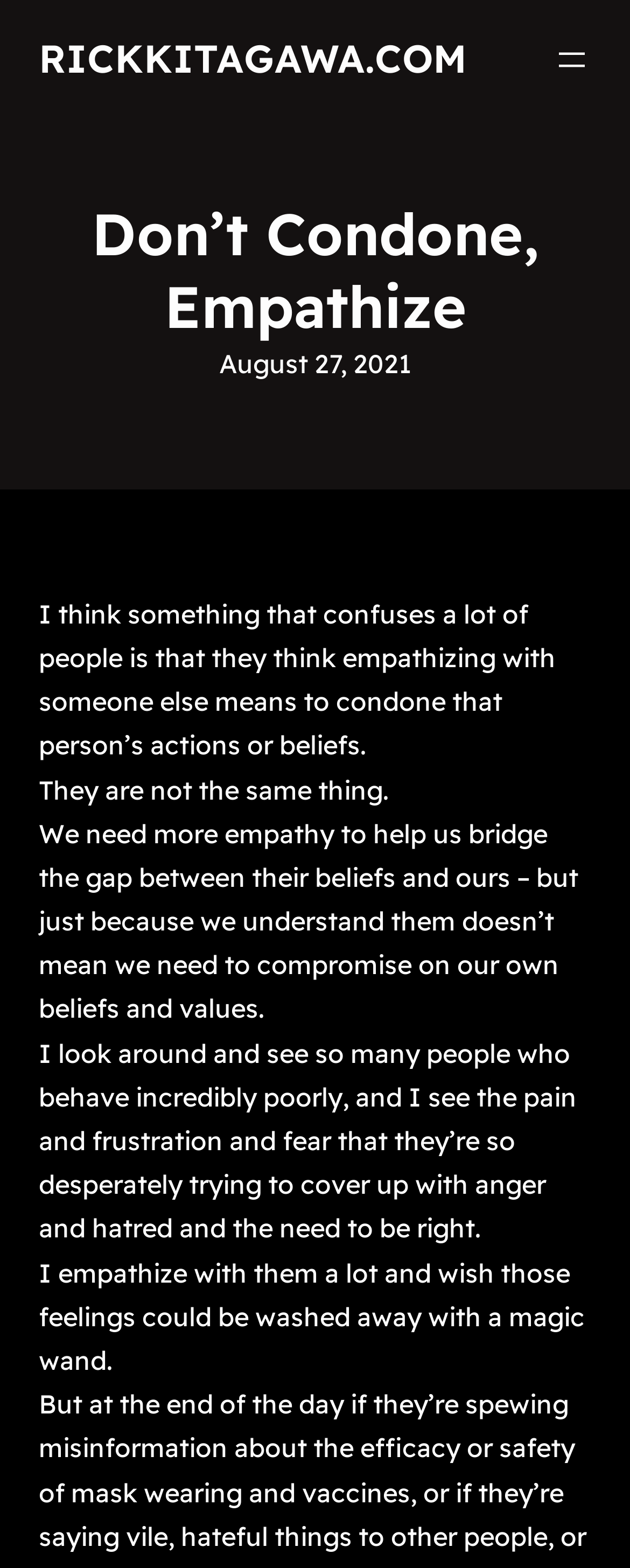Generate a comprehensive caption for the webpage you are viewing.

The webpage is a blog post titled "Don't Condone, Empathize" on RickKitagawa.com. At the top left, there is a large heading "RICKKITAGAWA.COM" which is also a link. To the right of this heading, there is a navigation menu with a button labeled "Open menu". 

Below the heading, there is a smaller heading "Don't Condone, Empathize" centered at the top of the page. Next to this heading, there is a time stamp "August 27, 2021" on the right side. 

The main content of the blog post starts below the heading and time stamp. The text is divided into four paragraphs. The first paragraph explains that empathizing with someone does not mean condoning their actions or beliefs. The second paragraph is a short sentence stating that they are not the same thing. 

The third paragraph is a longer text that discusses the importance of empathy in bridging the gap between different beliefs and values. The fourth and final paragraph describes the author's empathy towards people who behave poorly and their wish to alleviate their pain and frustration.